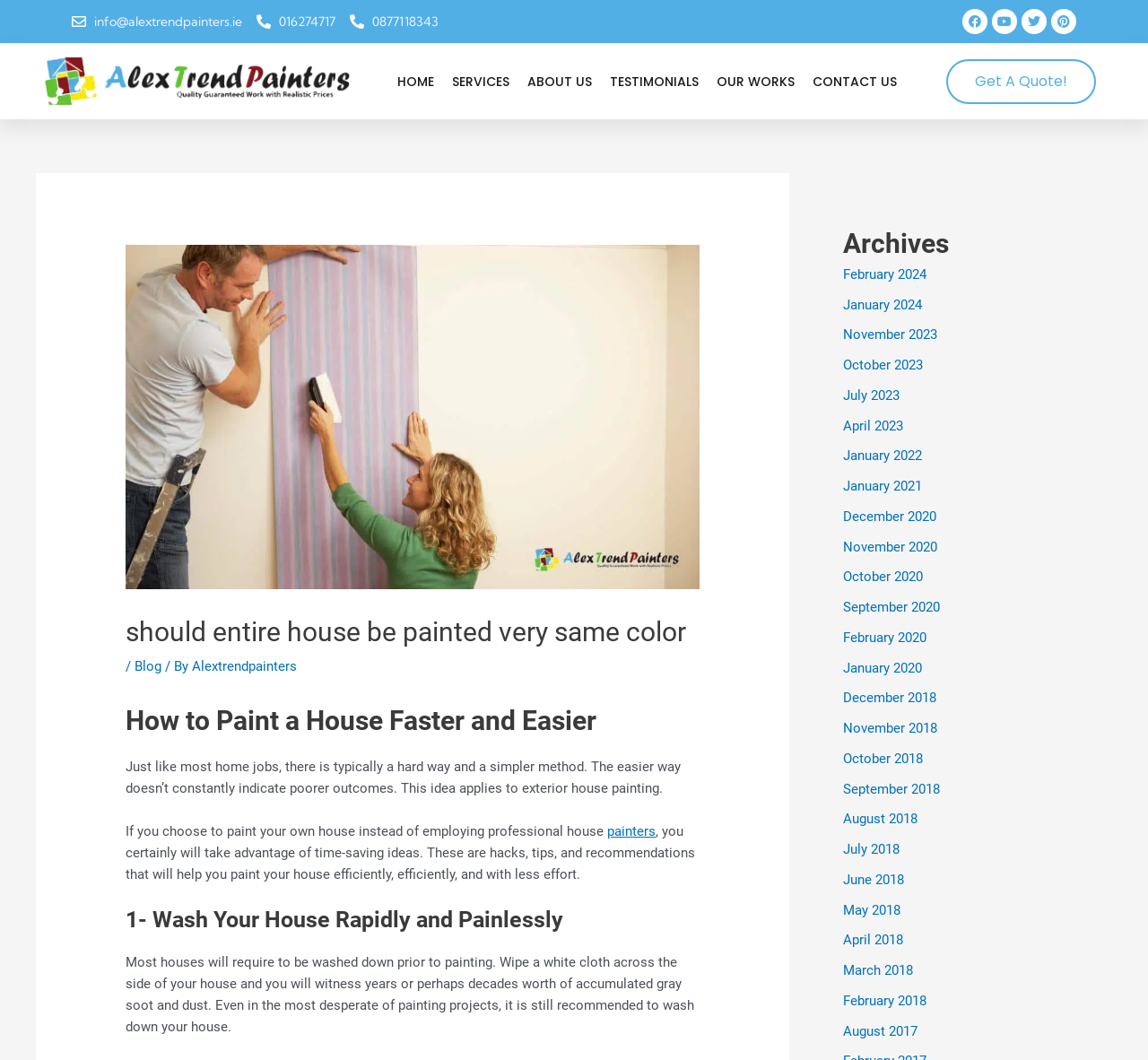Given the webpage screenshot, identify the bounding box of the UI element that matches this description: "Blog".

[0.117, 0.621, 0.141, 0.637]